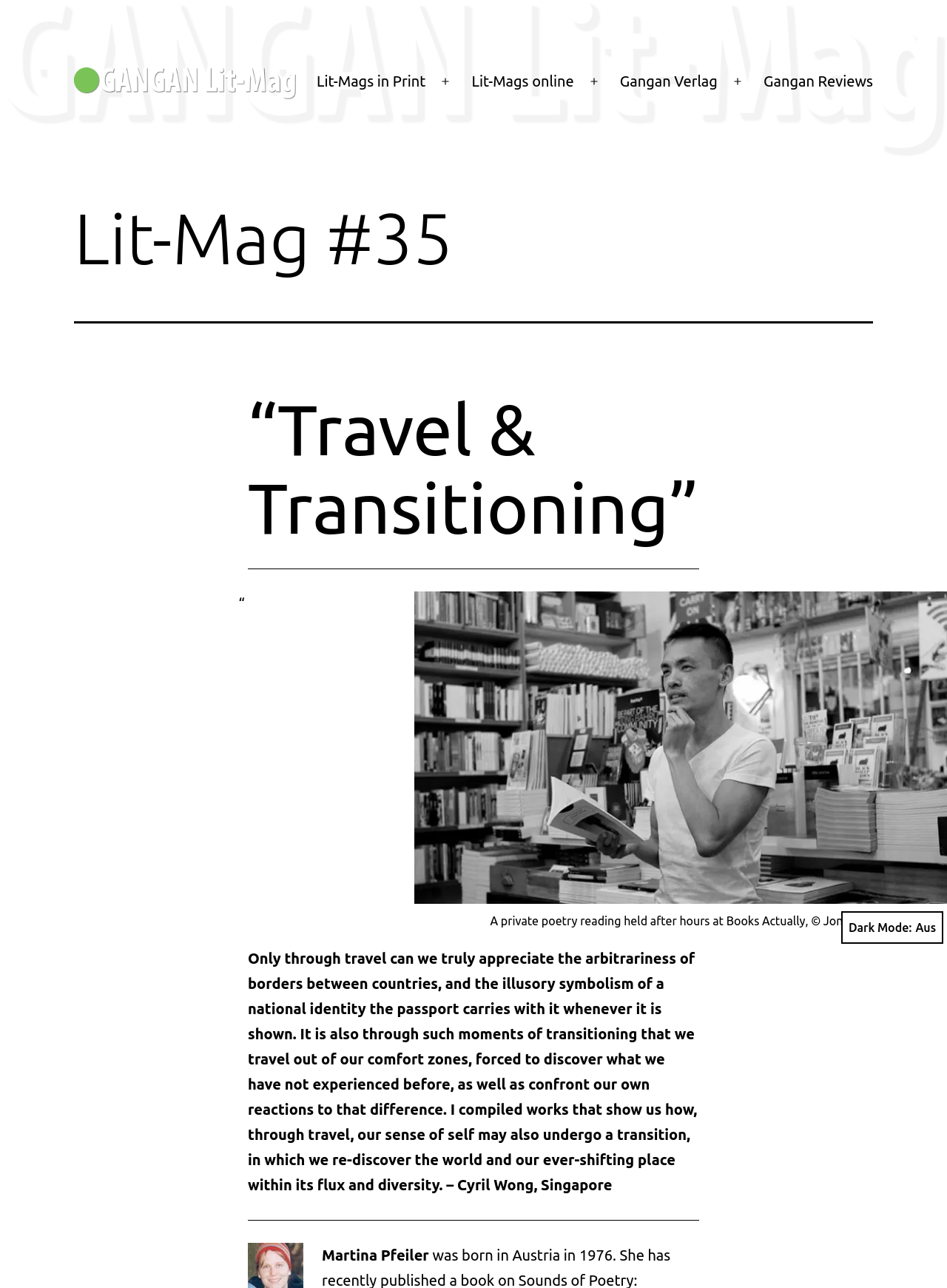Provide a single word or phrase to answer the given question: 
What is the name of the literary magazine?

GANGAN Lit-Mag